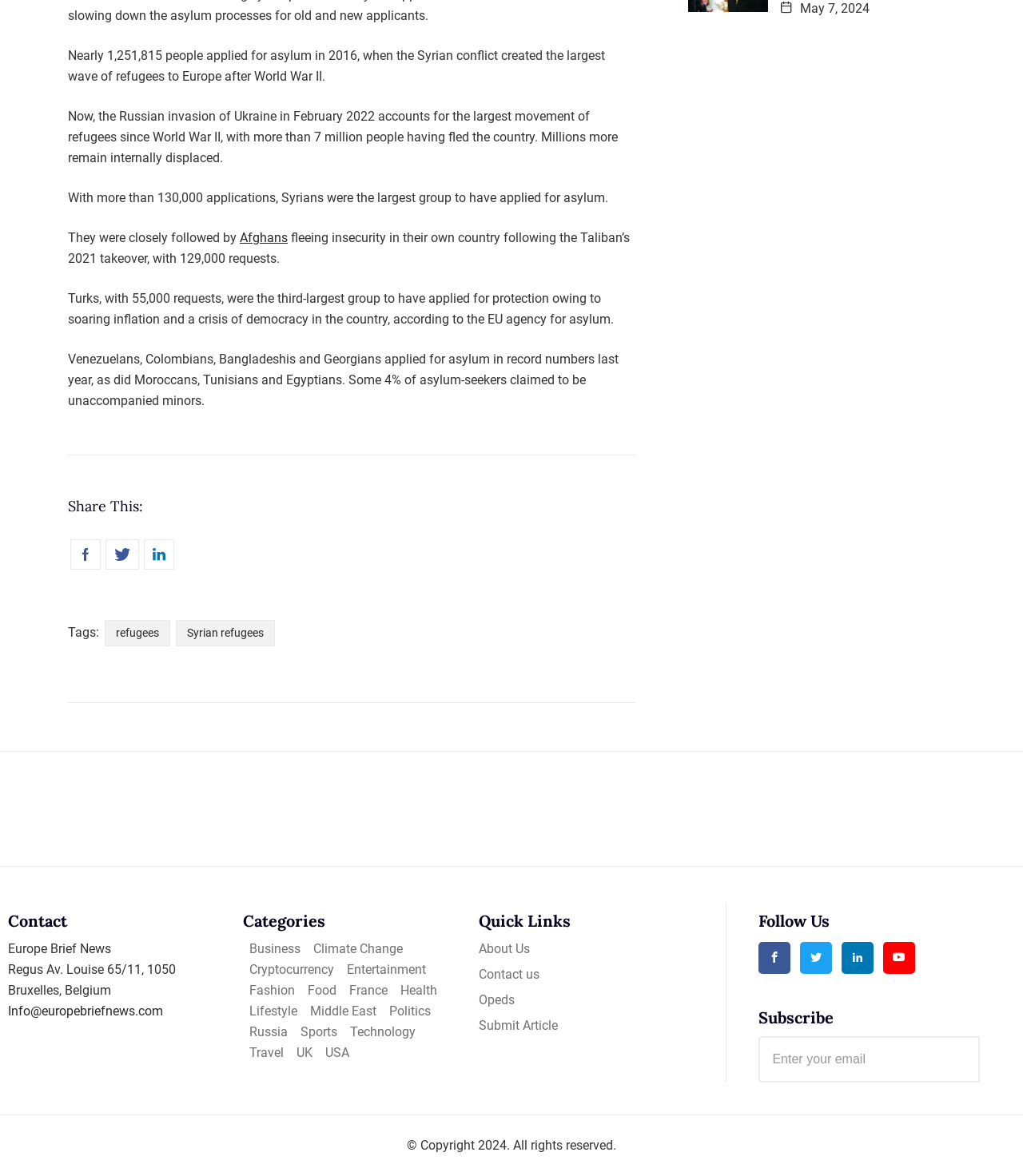Determine the bounding box coordinates for the area that should be clicked to carry out the following instruction: "Contact Europe Brief News".

[0.008, 0.851, 0.159, 0.869]